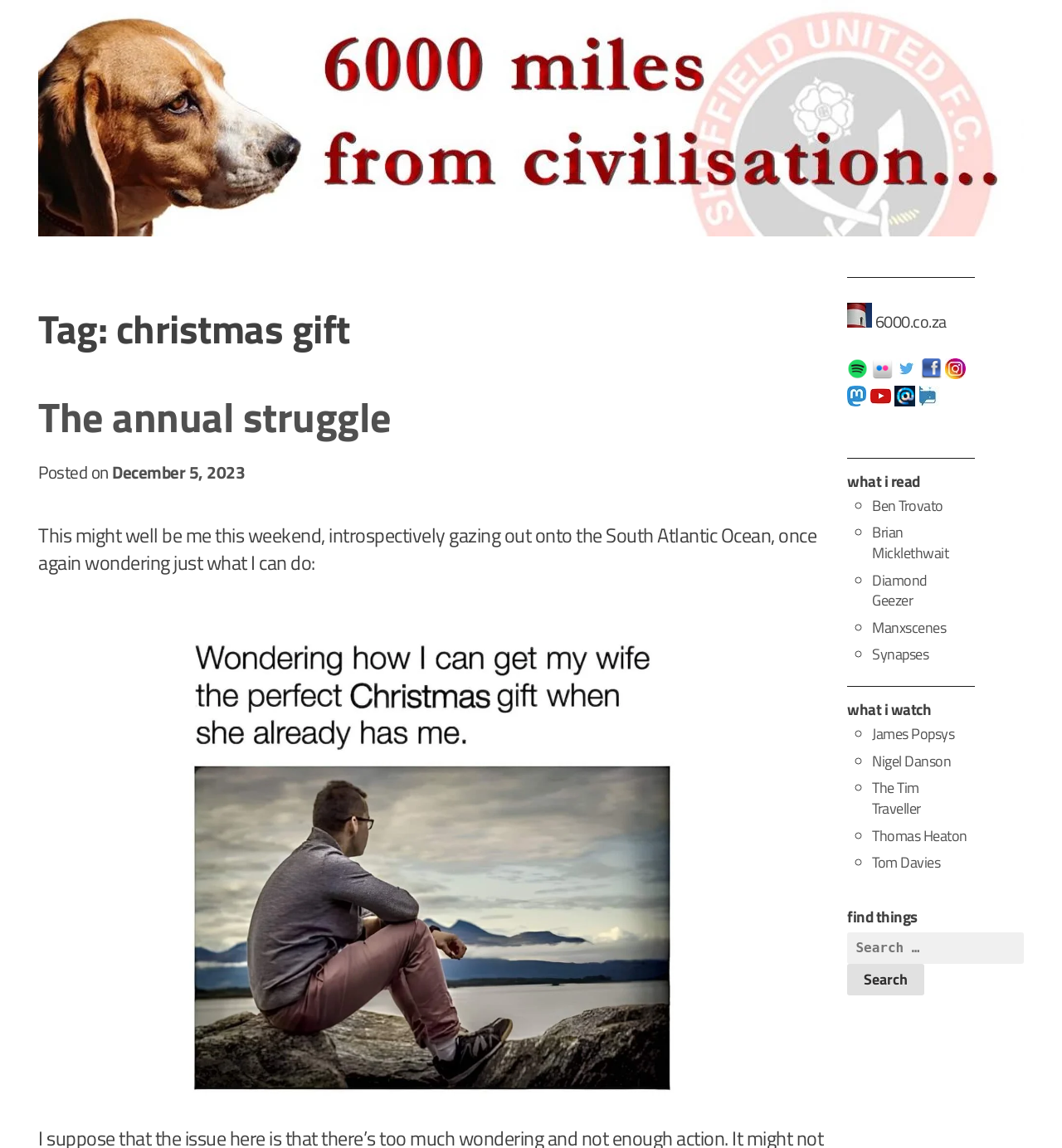Find the bounding box of the UI element described as: "December 5, 2023December 5, 2023". The bounding box coordinates should be given as four float values between 0 and 1, i.e., [left, top, right, bottom].

[0.105, 0.4, 0.23, 0.423]